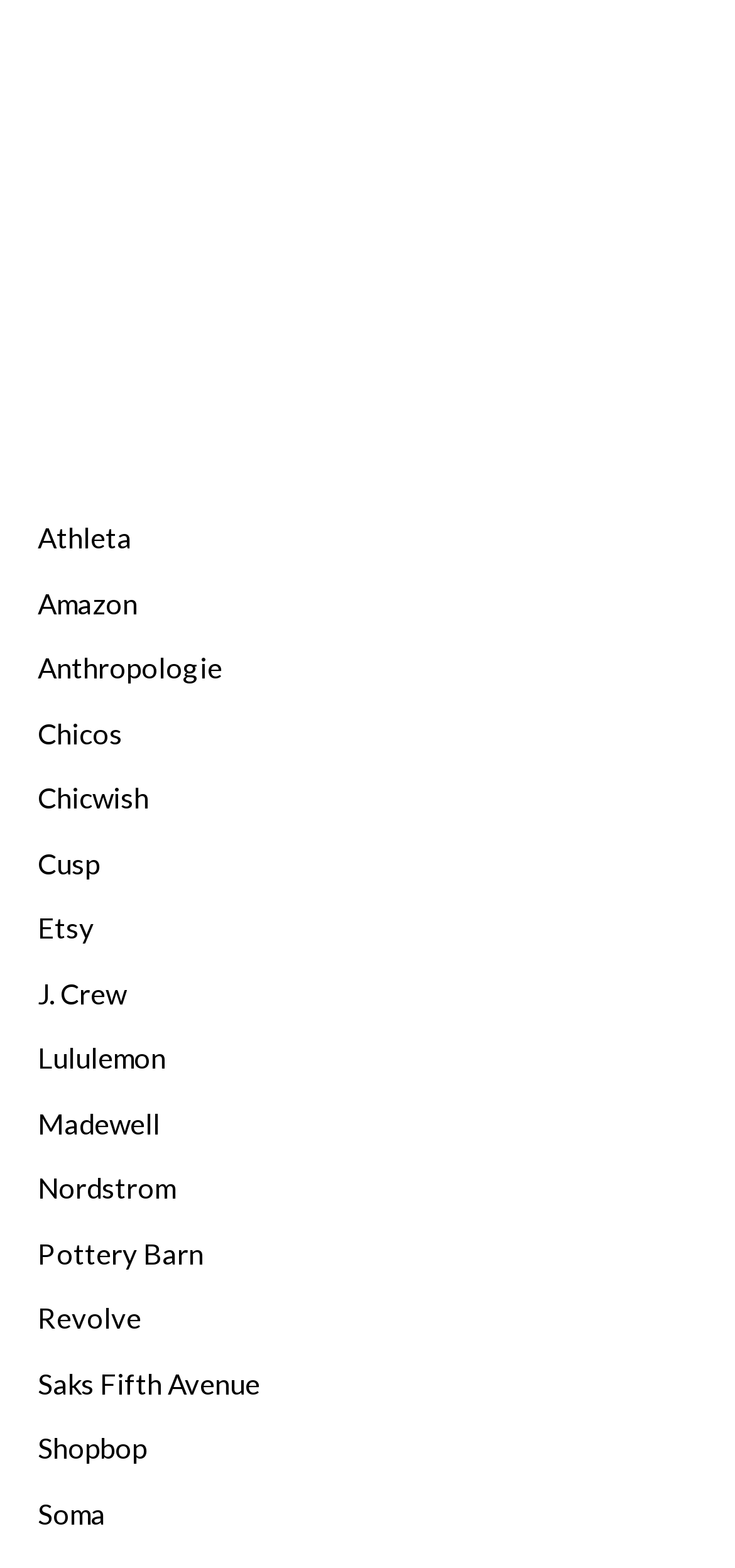Kindly determine the bounding box coordinates of the area that needs to be clicked to fulfill this instruction: "visit Amazon".

[0.051, 0.374, 0.187, 0.395]